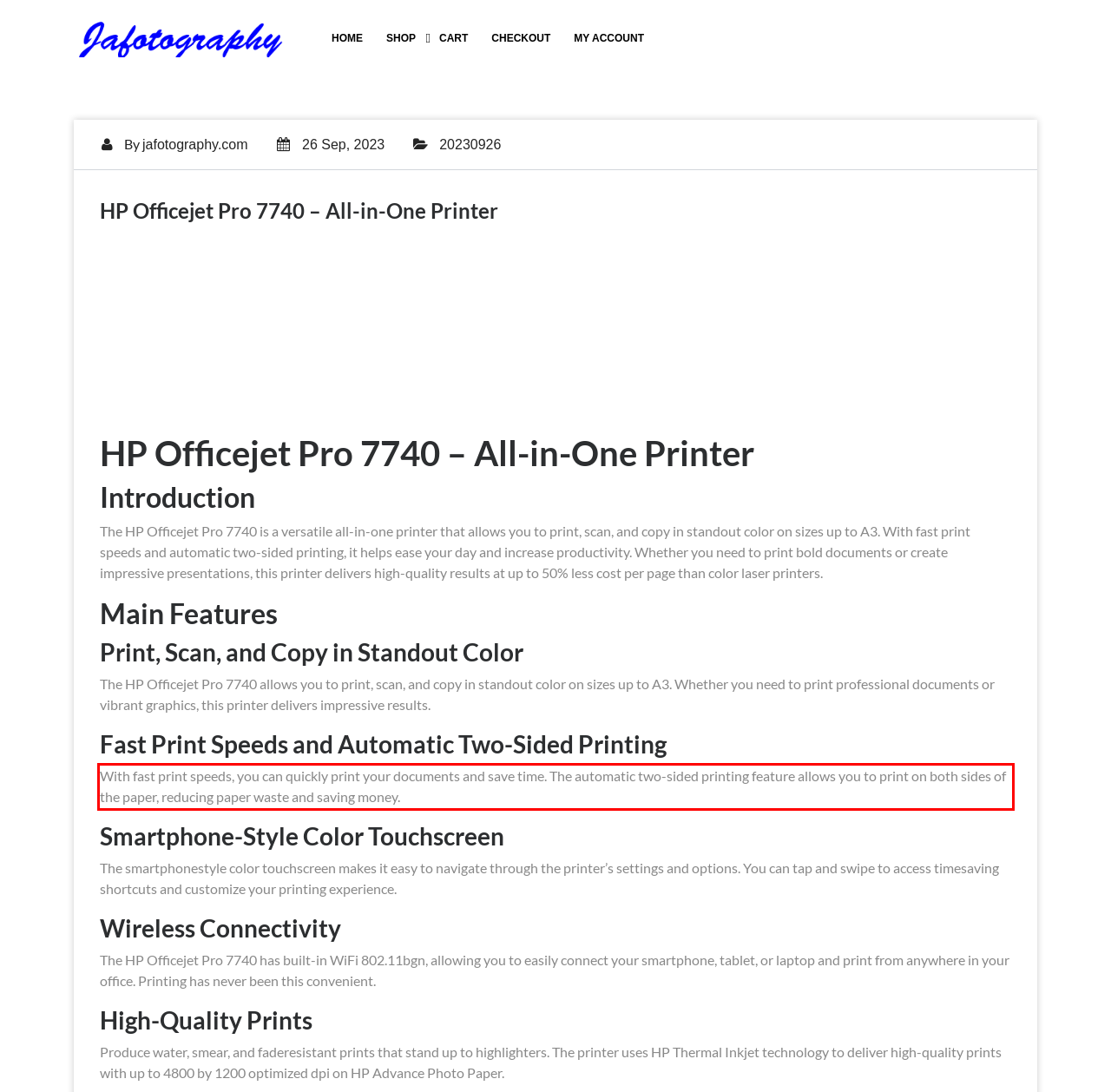Please identify the text within the red rectangular bounding box in the provided webpage screenshot.

With fast print speeds, you can quickly print your documents and save time. The automatic two-sided printing feature allows you to print on both sides of the paper, reducing paper waste and saving money.